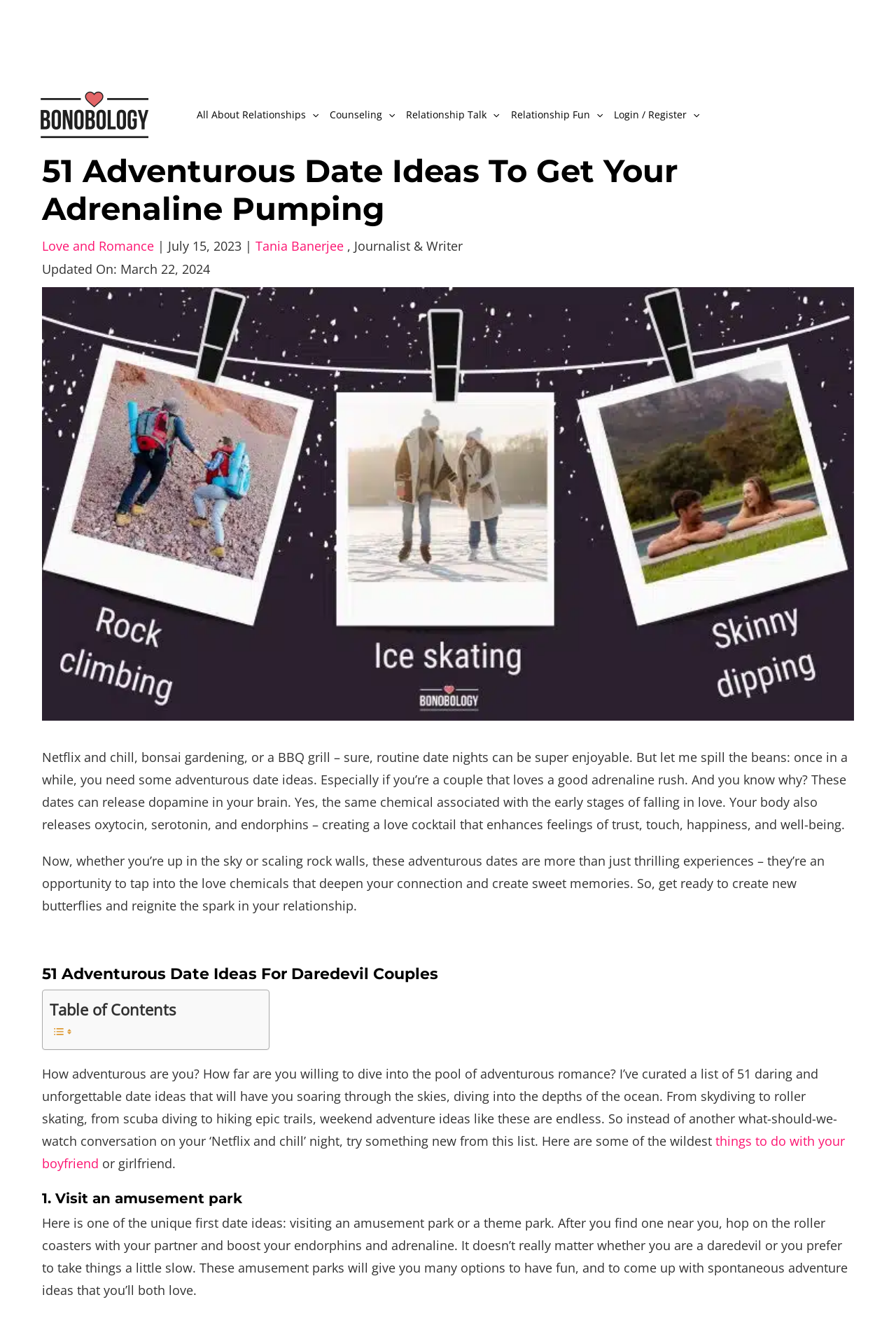Identify the coordinates of the bounding box for the element described below: "Relationship Fun". Return the coordinates as four float numbers between 0 and 1: [left, top, right, bottom].

[0.564, 0.076, 0.679, 0.094]